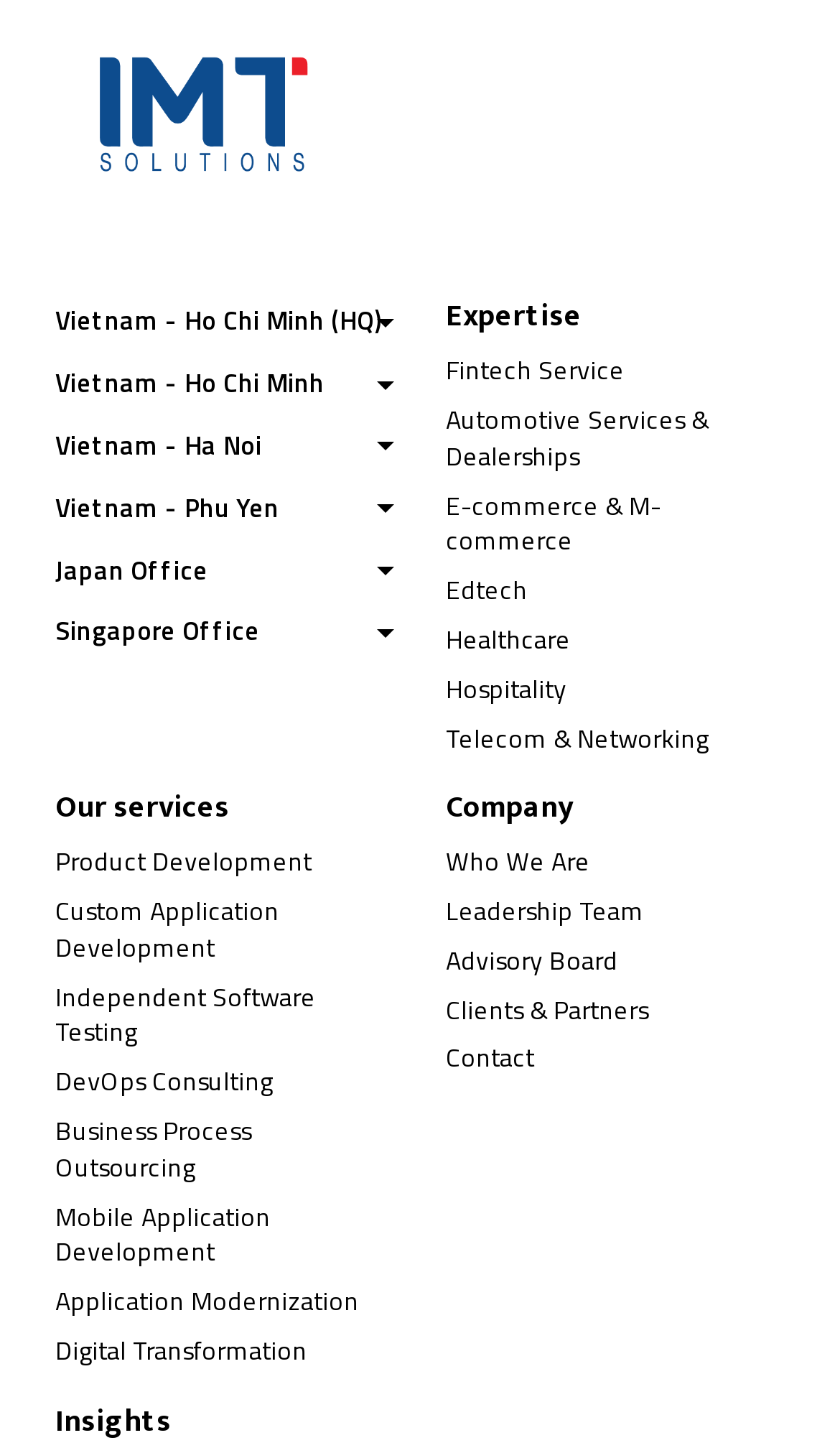Can you determine the bounding box coordinates of the area that needs to be clicked to fulfill the following instruction: "Read about Who We Are"?

[0.531, 0.581, 0.703, 0.609]